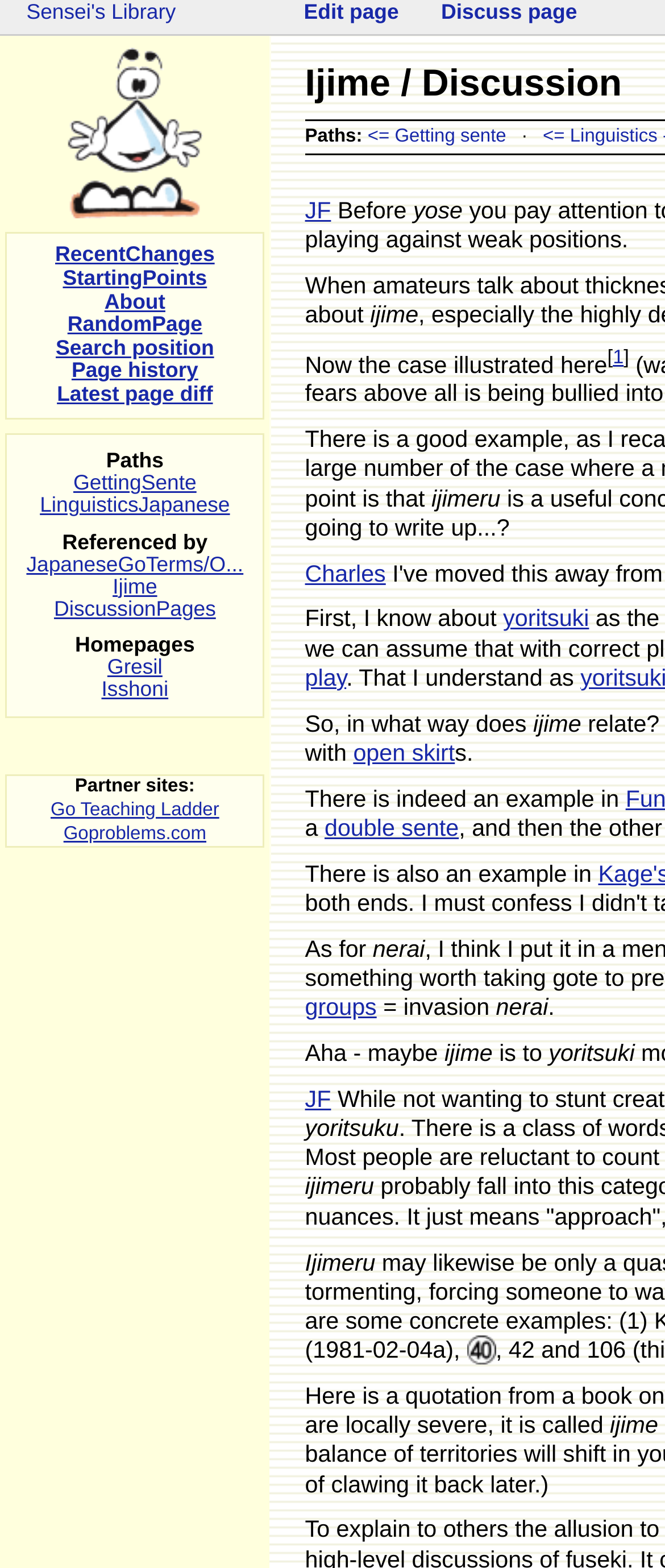Identify the bounding box coordinates for the region of the element that should be clicked to carry out the instruction: "Visit the 'Ijime' page". The bounding box coordinates should be four float numbers between 0 and 1, i.e., [left, top, right, bottom].

[0.169, 0.366, 0.236, 0.382]